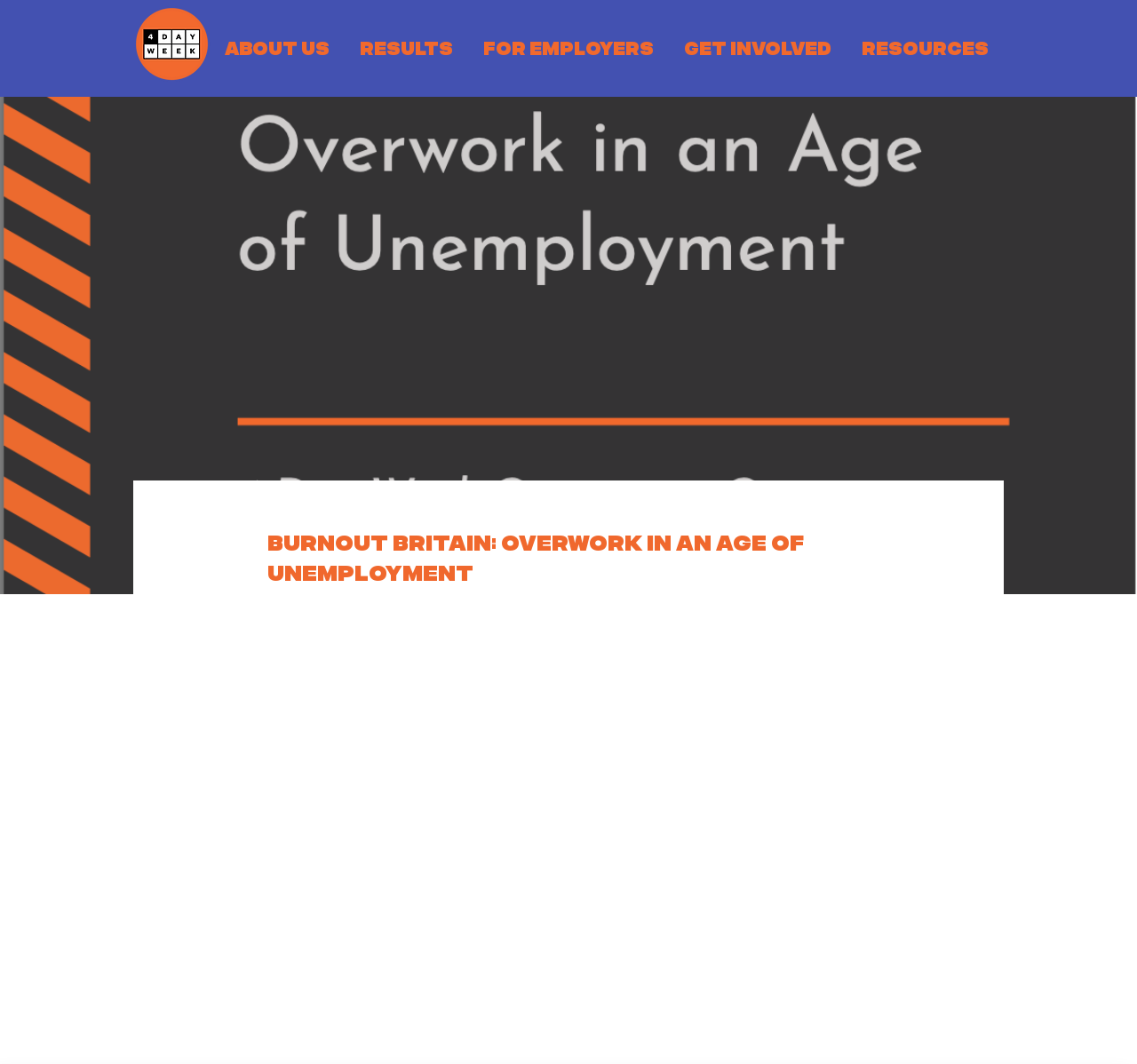Answer the question using only a single word or phrase: 
How many navigation options are available?

5